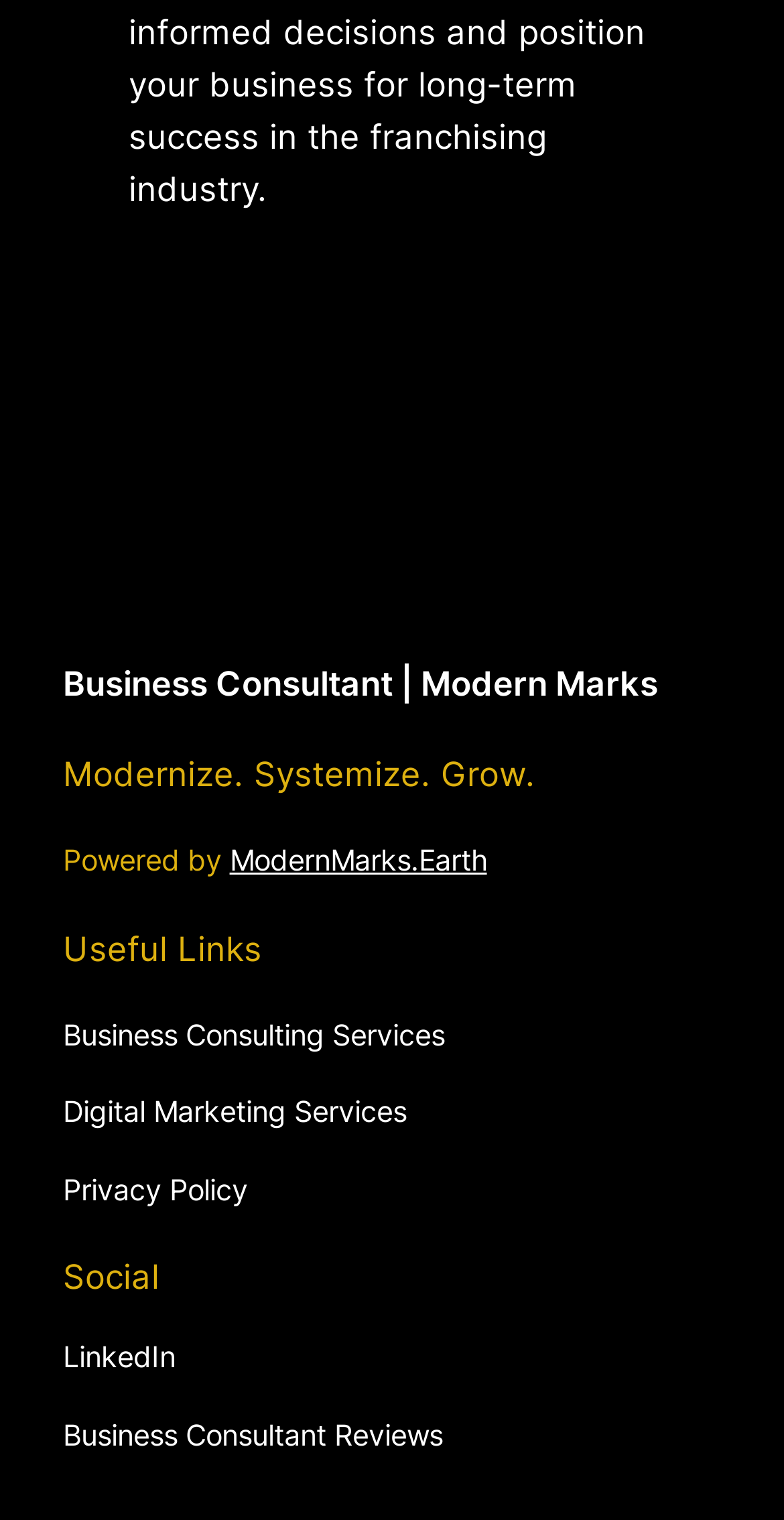Please give the bounding box coordinates of the area that should be clicked to fulfill the following instruction: "check out ModernMarks.Earth". The coordinates should be in the format of four float numbers from 0 to 1, i.e., [left, top, right, bottom].

[0.293, 0.555, 0.621, 0.577]